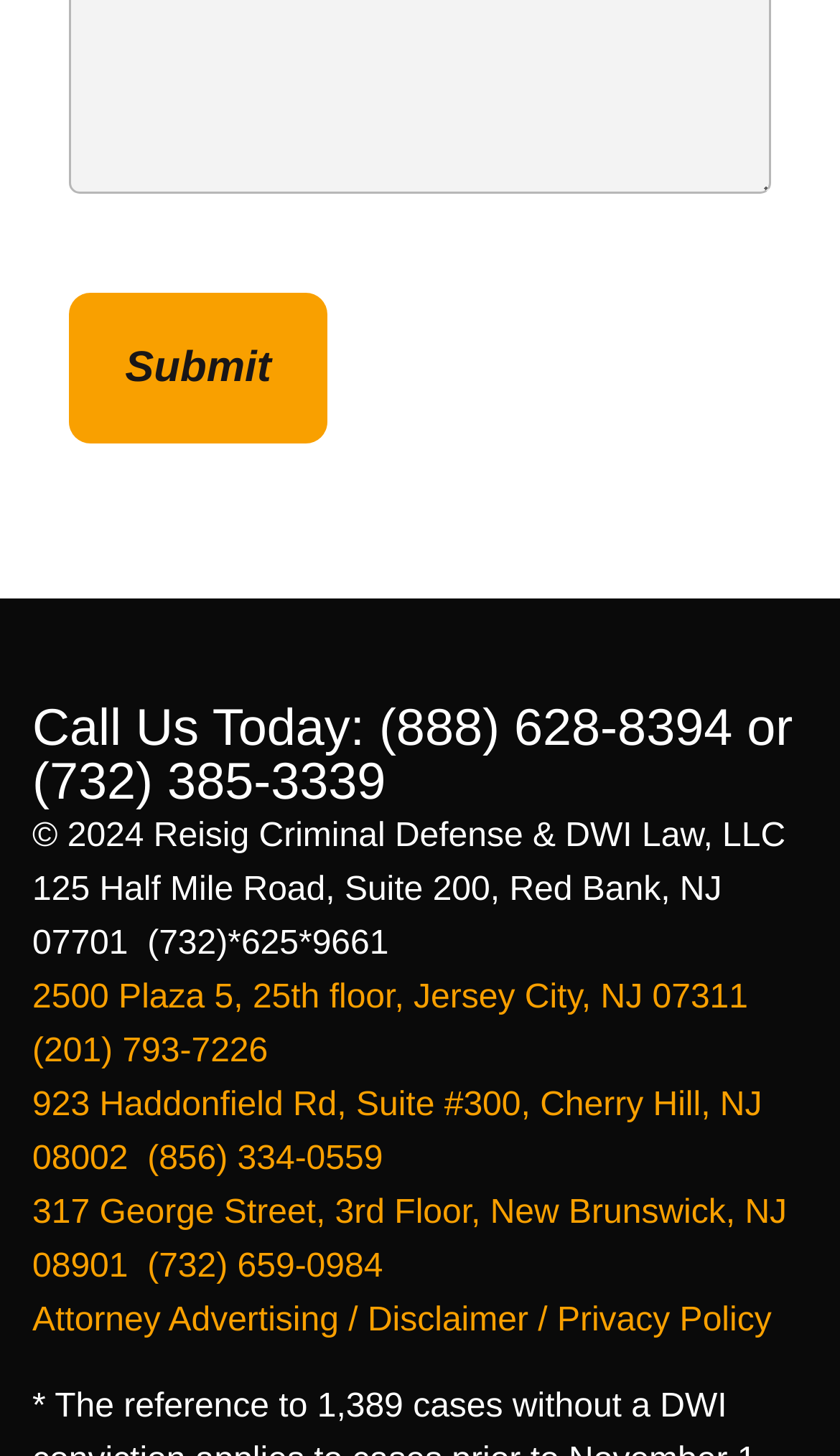What is the address of the Red Bank office?
Give a thorough and detailed response to the question.

The address of the Red Bank office is mentioned on the webpage as 125 Half Mile Road, Suite 200, Red Bank, NJ 07701, along with the phone number (732) 625-9661.